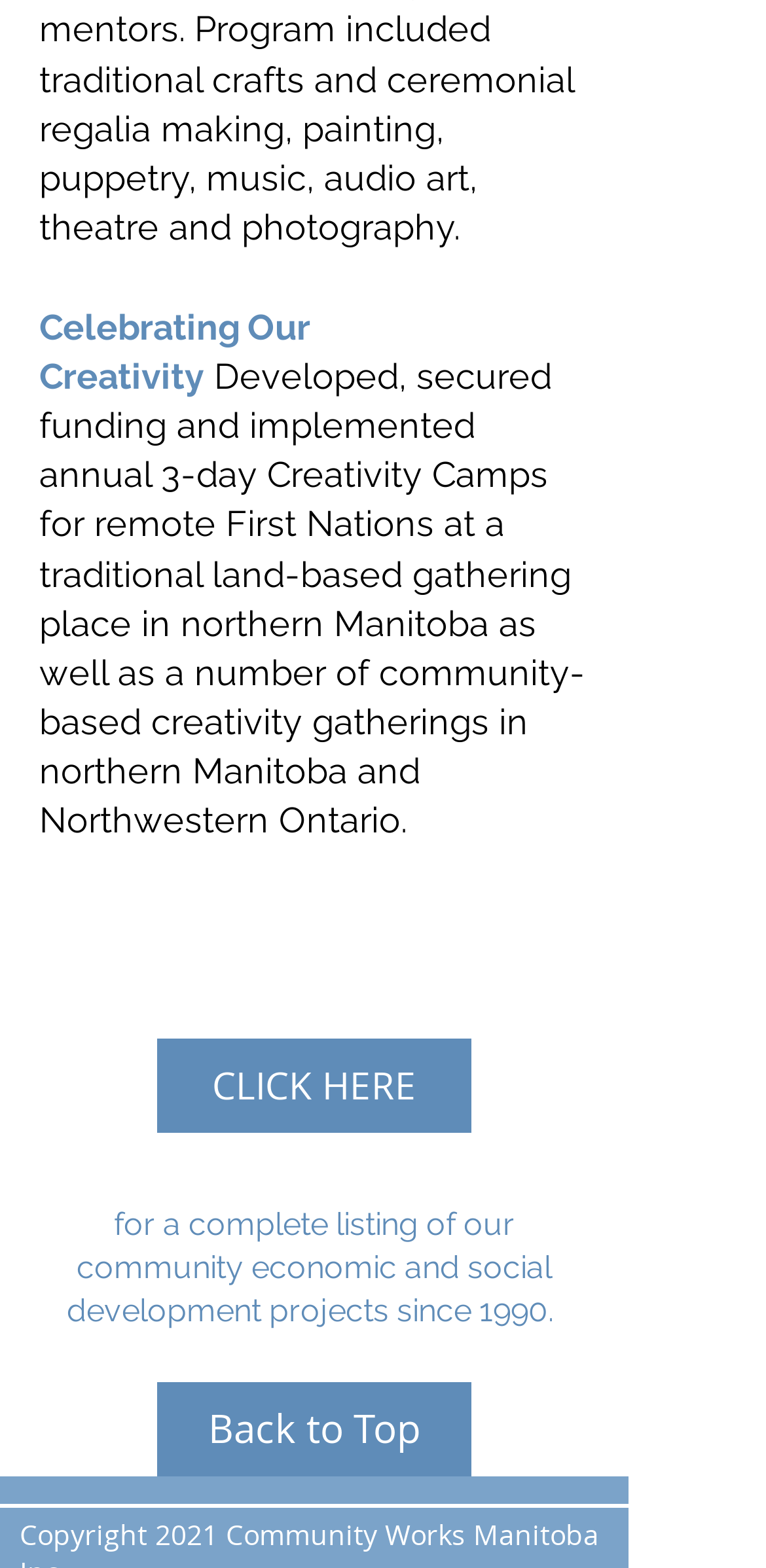From the webpage screenshot, predict the bounding box coordinates (top-left x, top-left y, bottom-right x, bottom-right y) for the UI element described here: Back to Top

[0.205, 0.881, 0.615, 0.942]